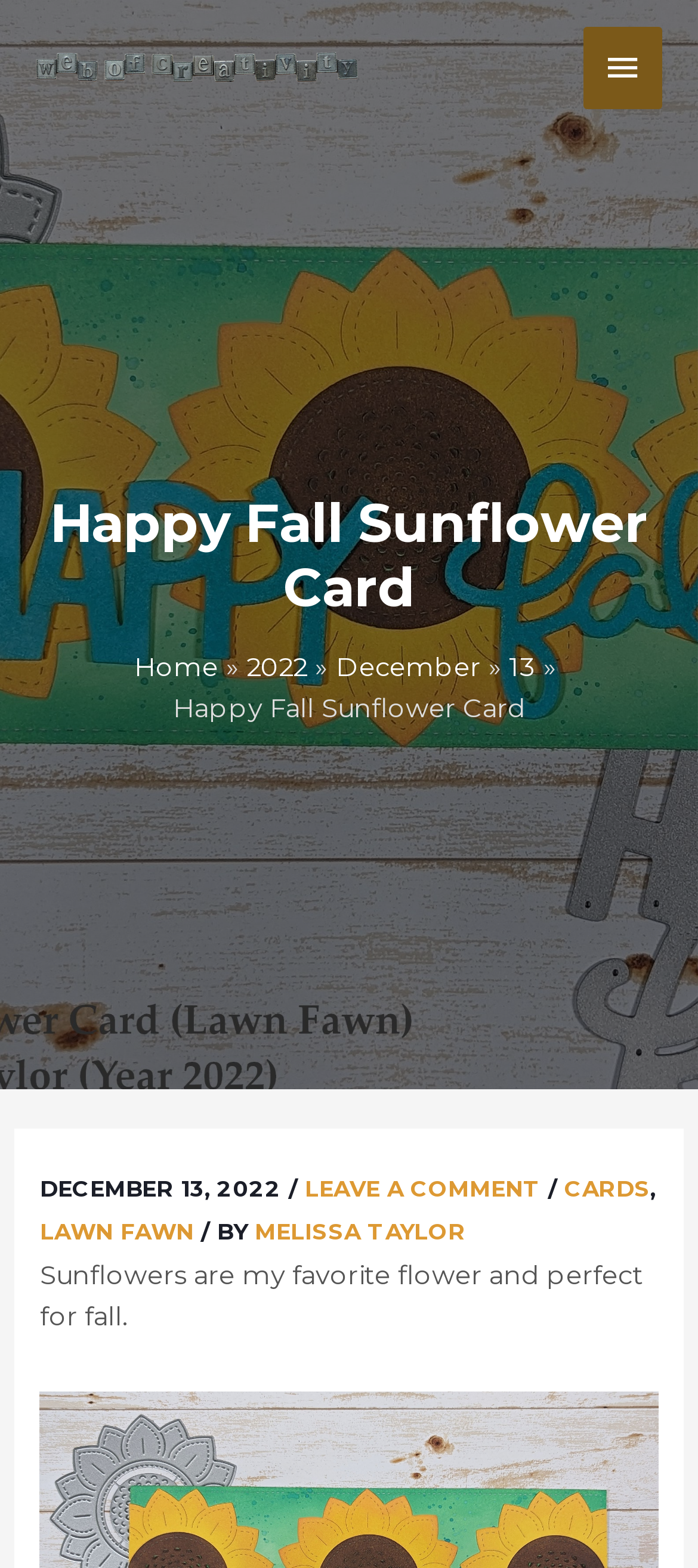Summarize the contents and layout of the webpage in detail.

The webpage is about a "Happy Fall Sunflower Card" on the "Web of Creativity" website. At the top of the page, there is a large image that takes up most of the width, with a link to "Web of Creativity" in the top-left corner. Below the image, there is a main menu button on the right side, and a heading that reads "Happy Fall Sunflower Card" in the center.

Under the heading, there is a navigation section with breadcrumbs, which includes links to "Home", "2022", "December", and "13". Next to the breadcrumbs, there is a static text that repeats the title "Happy Fall Sunflower Card".

Further down, there is a header section that contains several elements. On the left side, there is a static text that displays the date "DECEMBER 13, 2022". Next to it, there is a link to "LEAVE A COMMENT", and on the right side, there are links to "CARDS" and "LAWN FAWN", separated by commas.

Below the header section, there is a paragraph of text that reads "Sunflowers are my favorite flower and perfect for fall." Overall, the webpage has a simple and clean layout, with a focus on the sunflower card and related links.